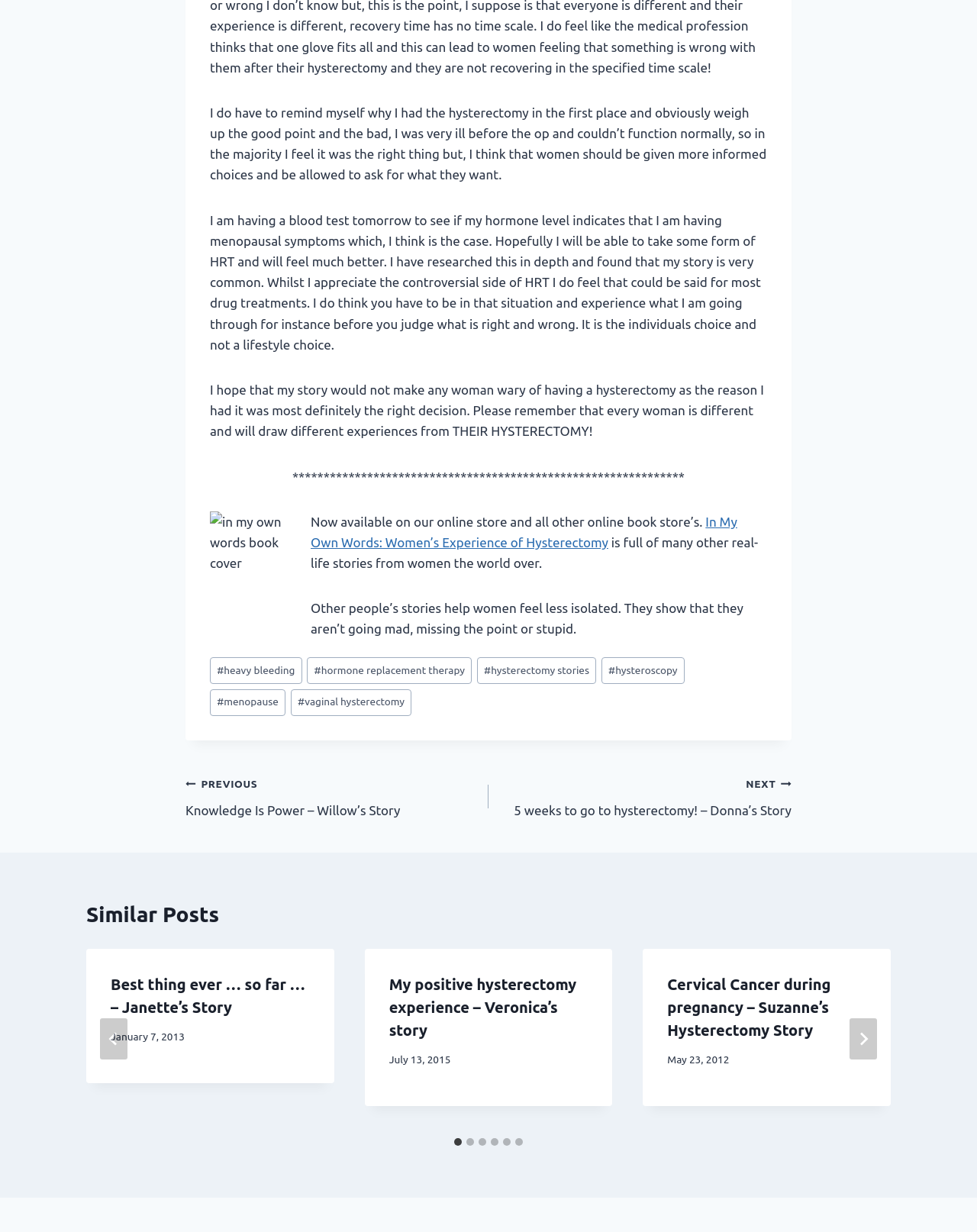Find the bounding box coordinates of the element's region that should be clicked in order to follow the given instruction: "Click the 'NEXT 5 weeks to go to hysterectomy! – Donna’s Story' link". The coordinates should consist of four float numbers between 0 and 1, i.e., [left, top, right, bottom].

[0.5, 0.627, 0.81, 0.666]